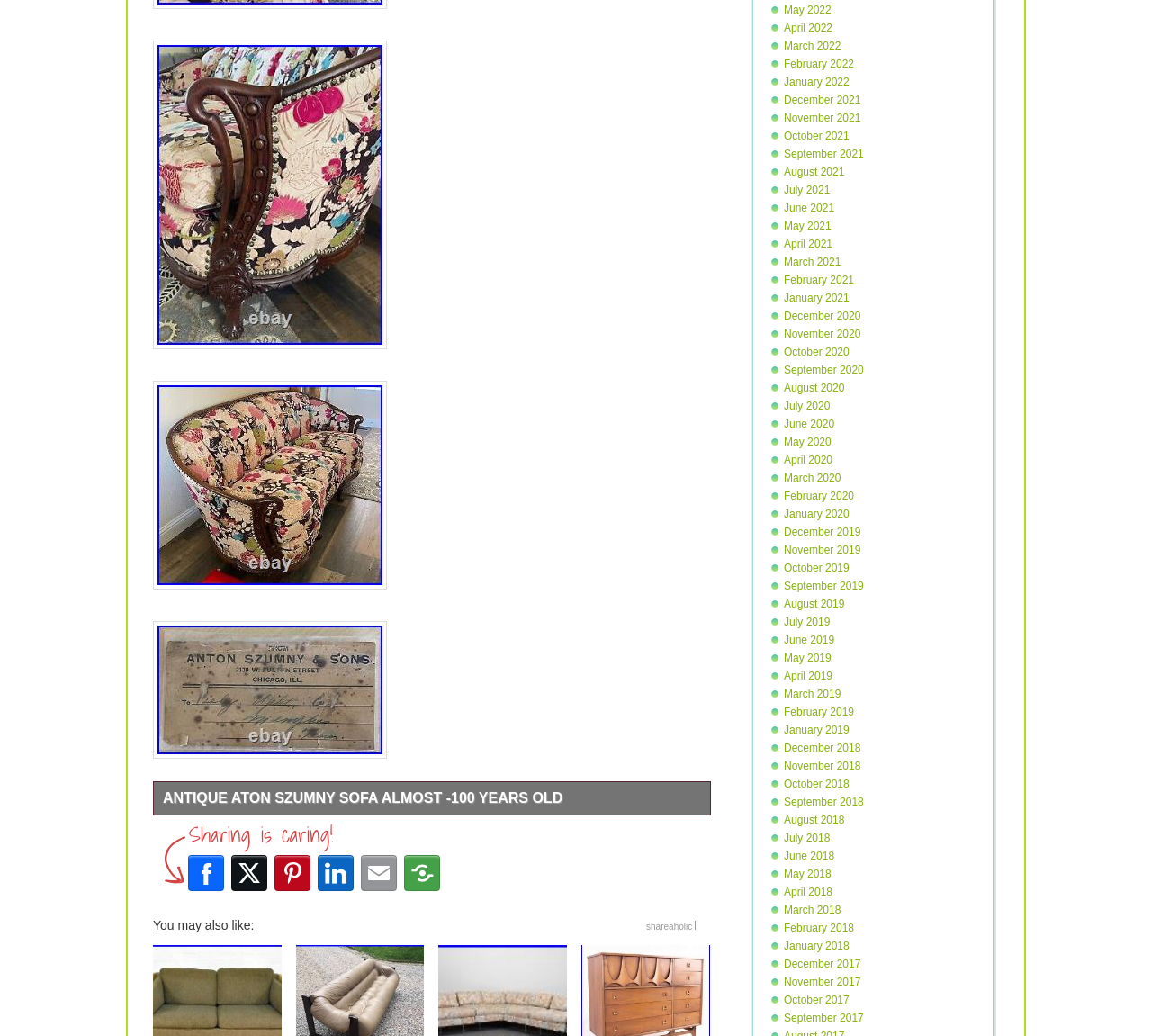What is the age of the antique sofa?
Refer to the image and give a detailed answer to the query.

The answer can be found in the StaticText element with ID 558, which describes the sofa as 'ANTIQUE ATON SZUMNY SOFA ALMOST -100 YEARS OLD'. This text indicates that the sofa is almost 100 years old.